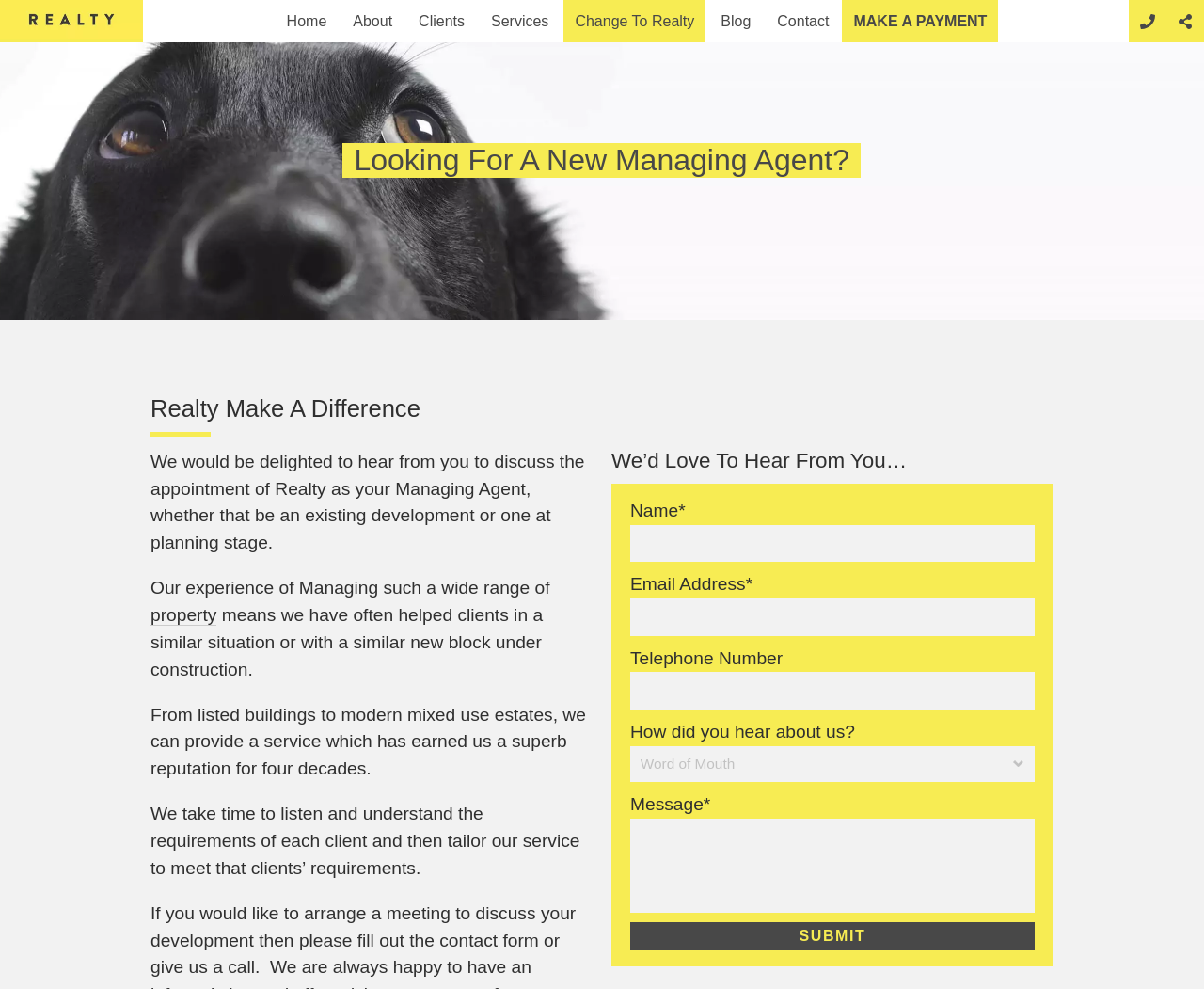Locate the bounding box coordinates of the area where you should click to accomplish the instruction: "Click on the 'About' link".

[0.284, 0.0, 0.335, 0.043]